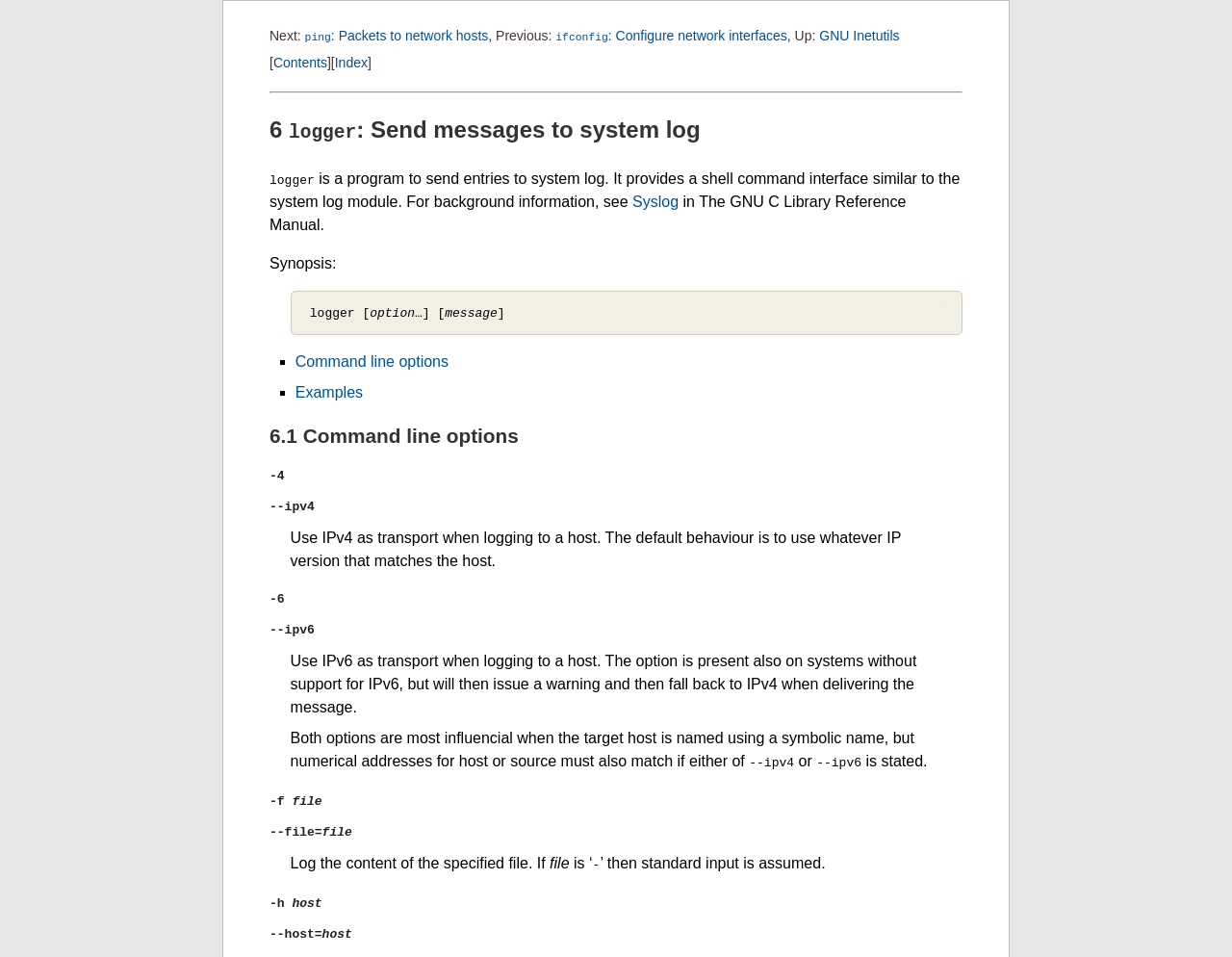Given the following UI element description: "Contents", find the bounding box coordinates in the webpage screenshot.

[0.222, 0.057, 0.266, 0.073]